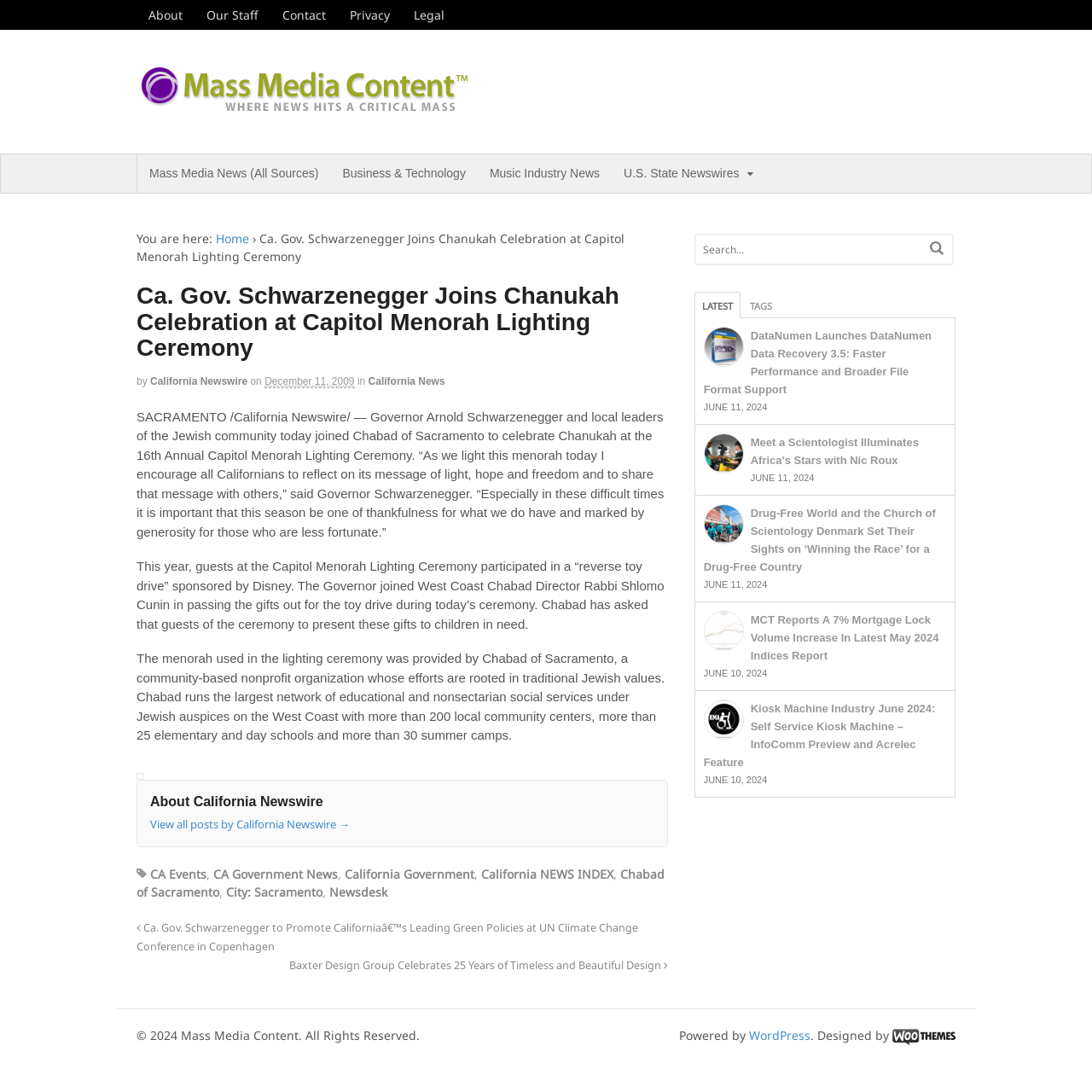Please mark the clickable region by giving the bounding box coordinates needed to complete this instruction: "View all posts by California Newswire".

[0.138, 0.748, 0.32, 0.762]